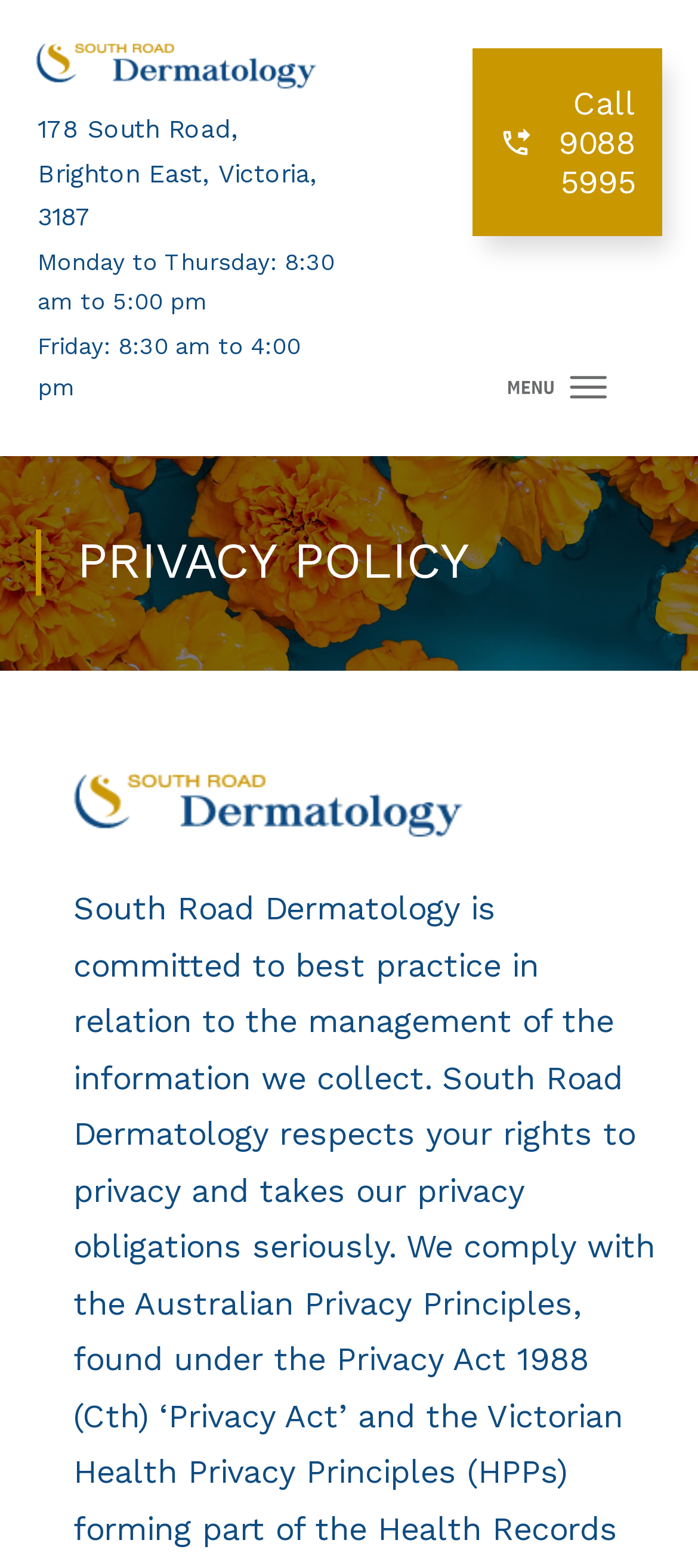Using the description "Call 9088 5995", locate and provide the bounding box of the UI element.

[0.677, 0.031, 0.949, 0.151]